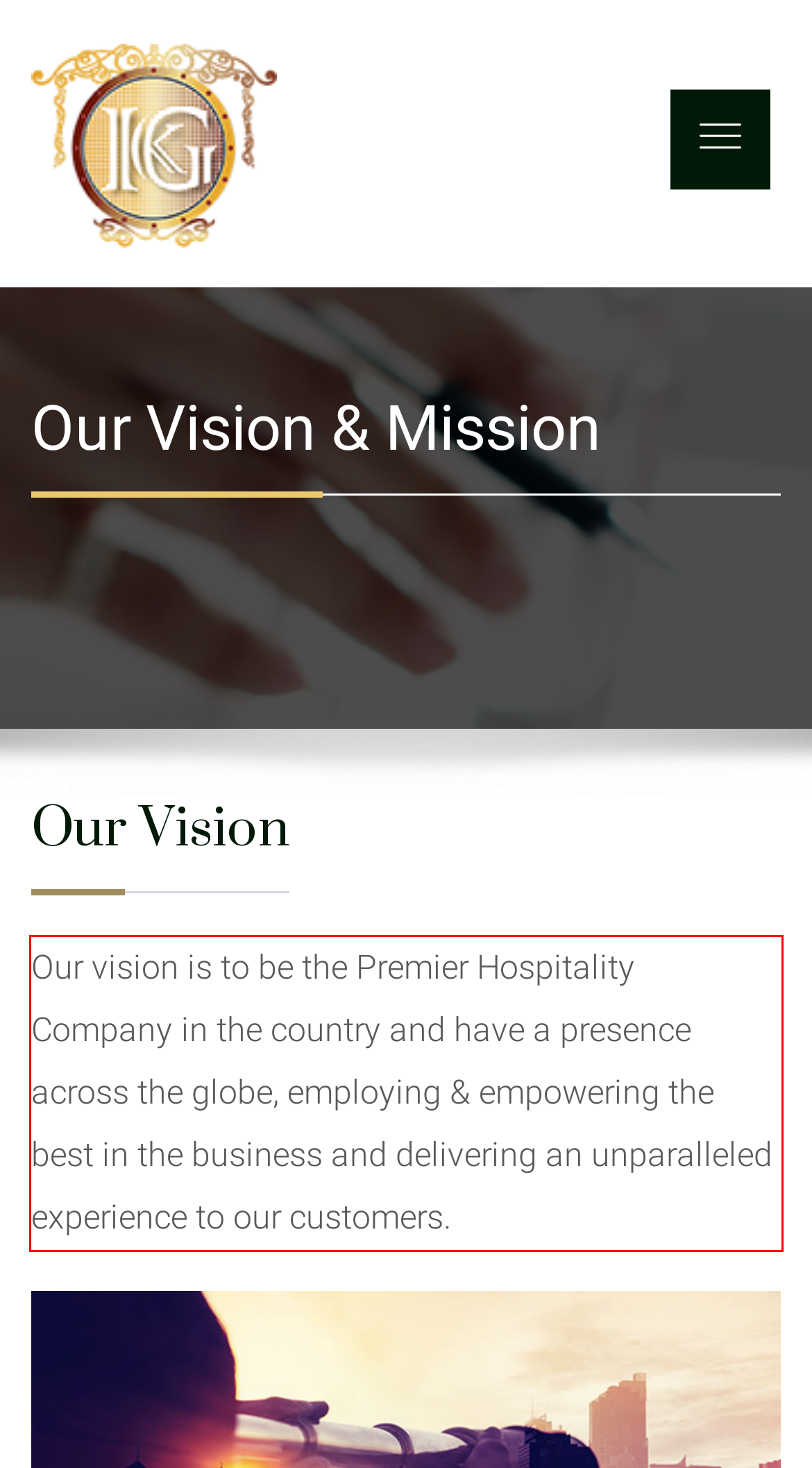Identify and extract the text within the red rectangle in the screenshot of the webpage.

Our vision is to be the Premier Hospitality Company in the country and have a presence across the globe, employing & empowering the best in the business and delivering an unparalleled experience to our customers.